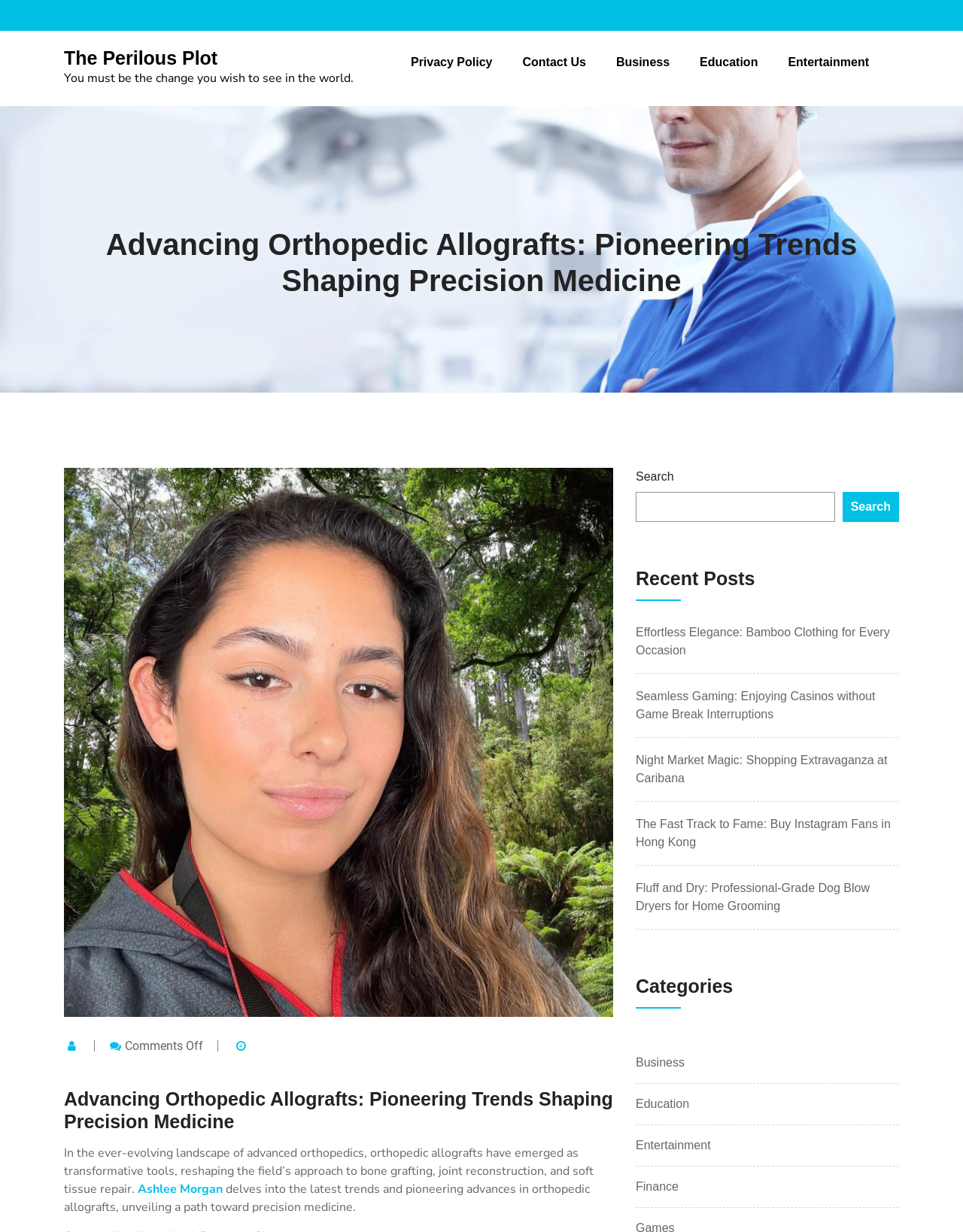Pinpoint the bounding box coordinates of the clickable element needed to complete the instruction: "Check the Privacy Policy". The coordinates should be provided as four float numbers between 0 and 1: [left, top, right, bottom].

[0.427, 0.031, 0.511, 0.07]